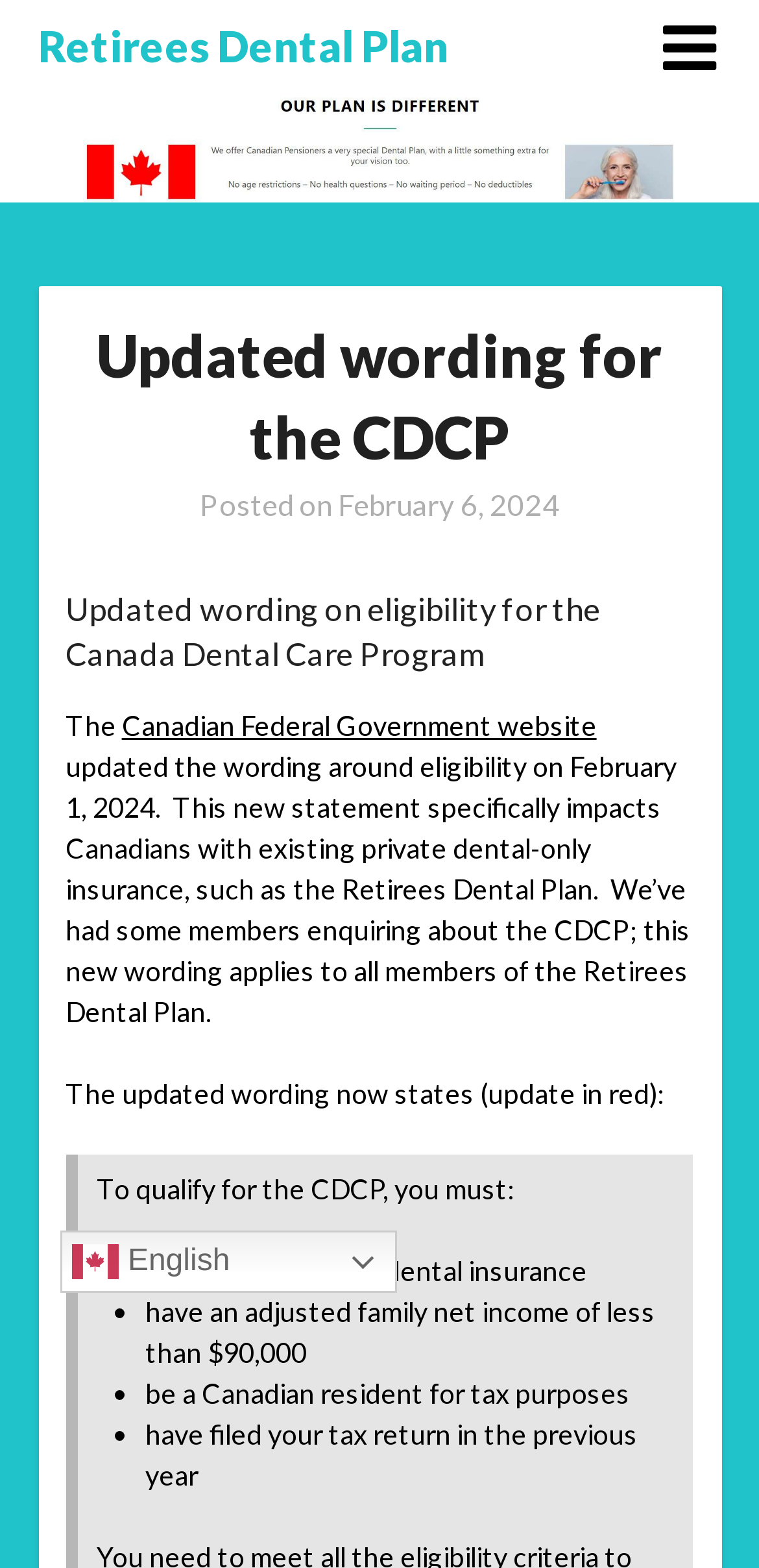What is one of the conditions to qualify for the CDCP?
Using the image as a reference, give an elaborate response to the question.

The webpage lists the updated wording on eligibility for the CDCP, which includes the condition that one must 'not have access to dental insurance' to qualify.